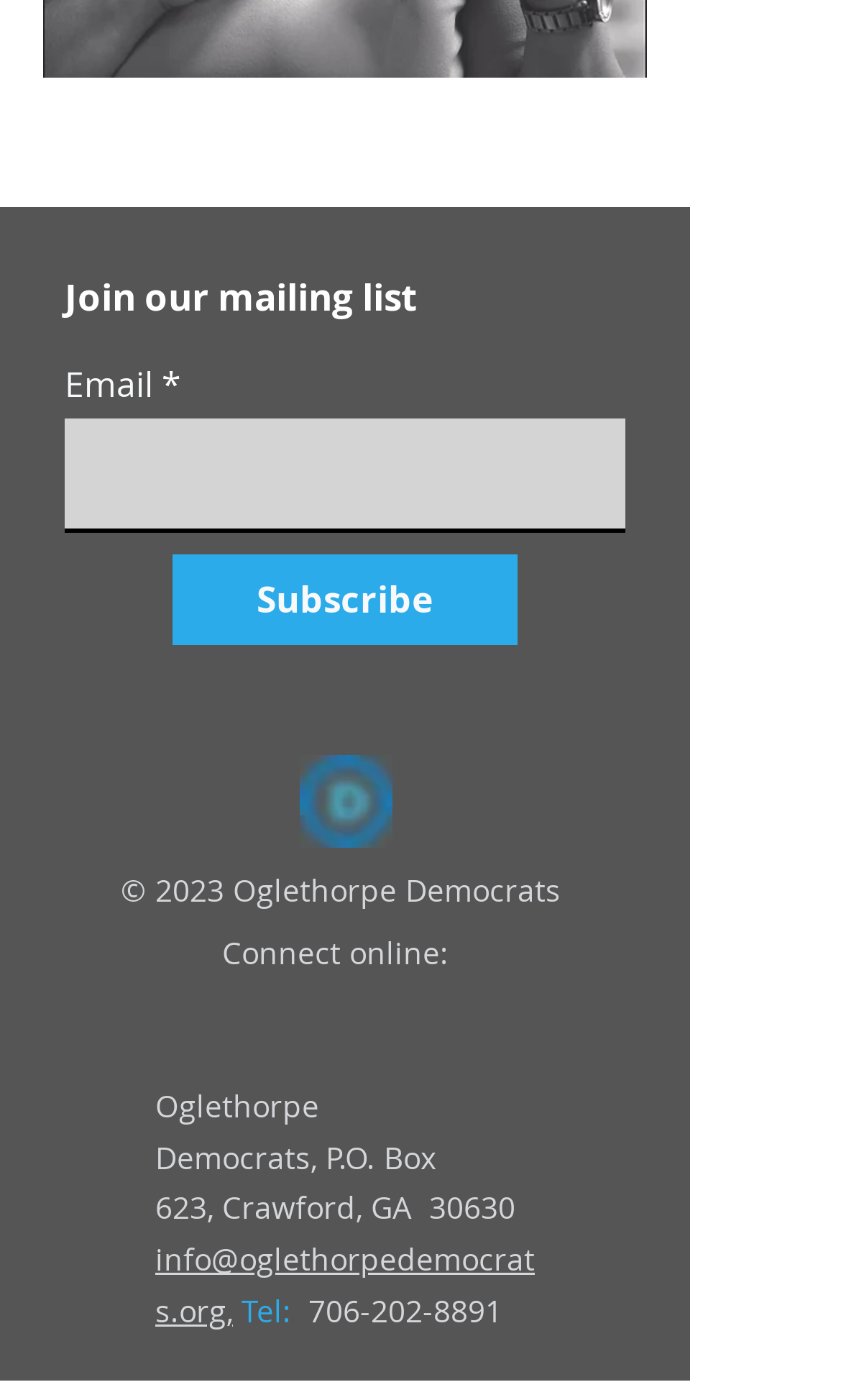Please study the image and answer the question comprehensively:
What is the organization's email address?

I found the email address by looking at the contact information section at the bottom of the webpage, where it says 'info@oglethorpedemocrats.org'.